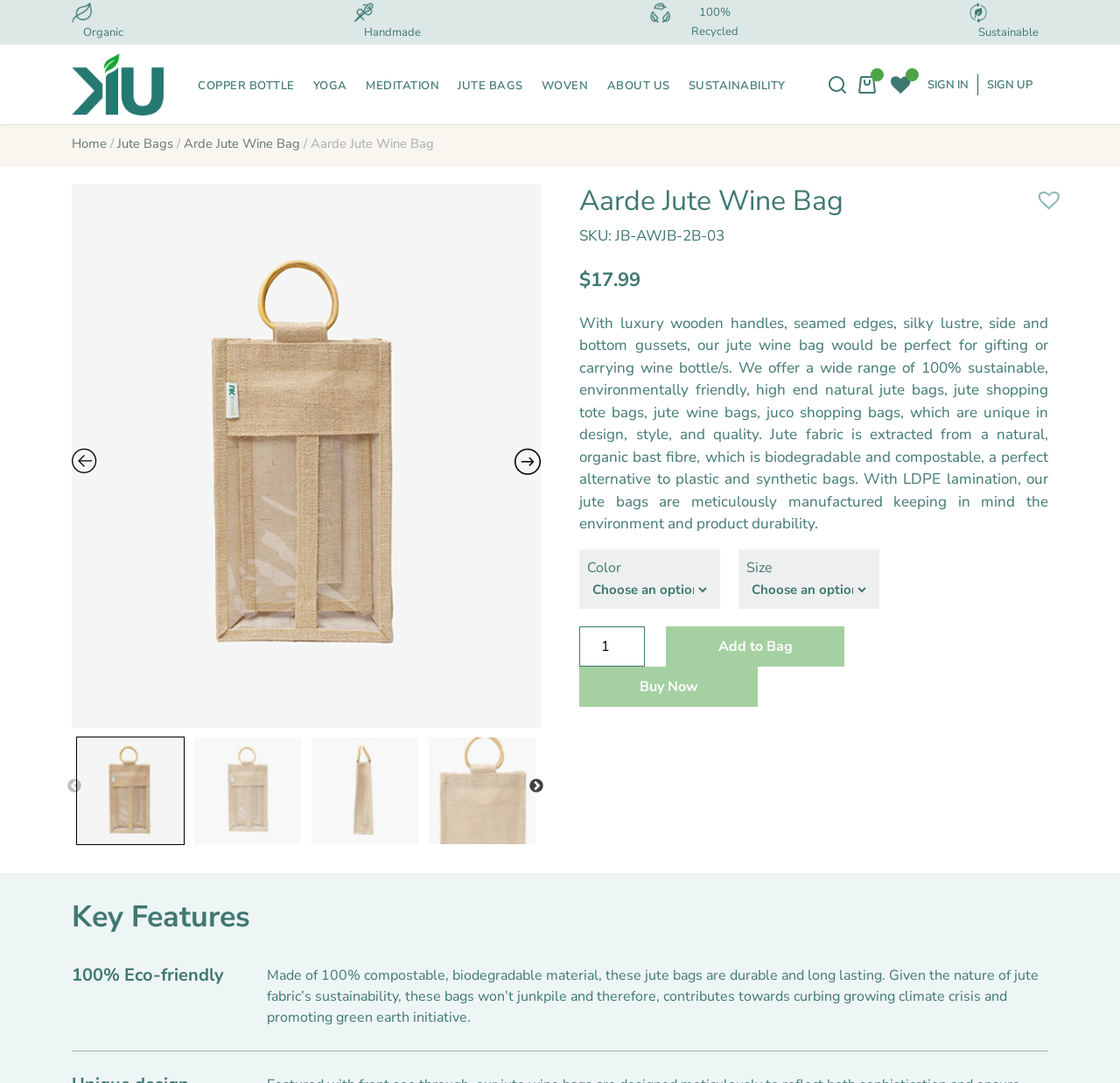Provide the bounding box coordinates of the UI element this sentence describes: "Organic".

[0.064, 0.002, 0.12, 0.039]